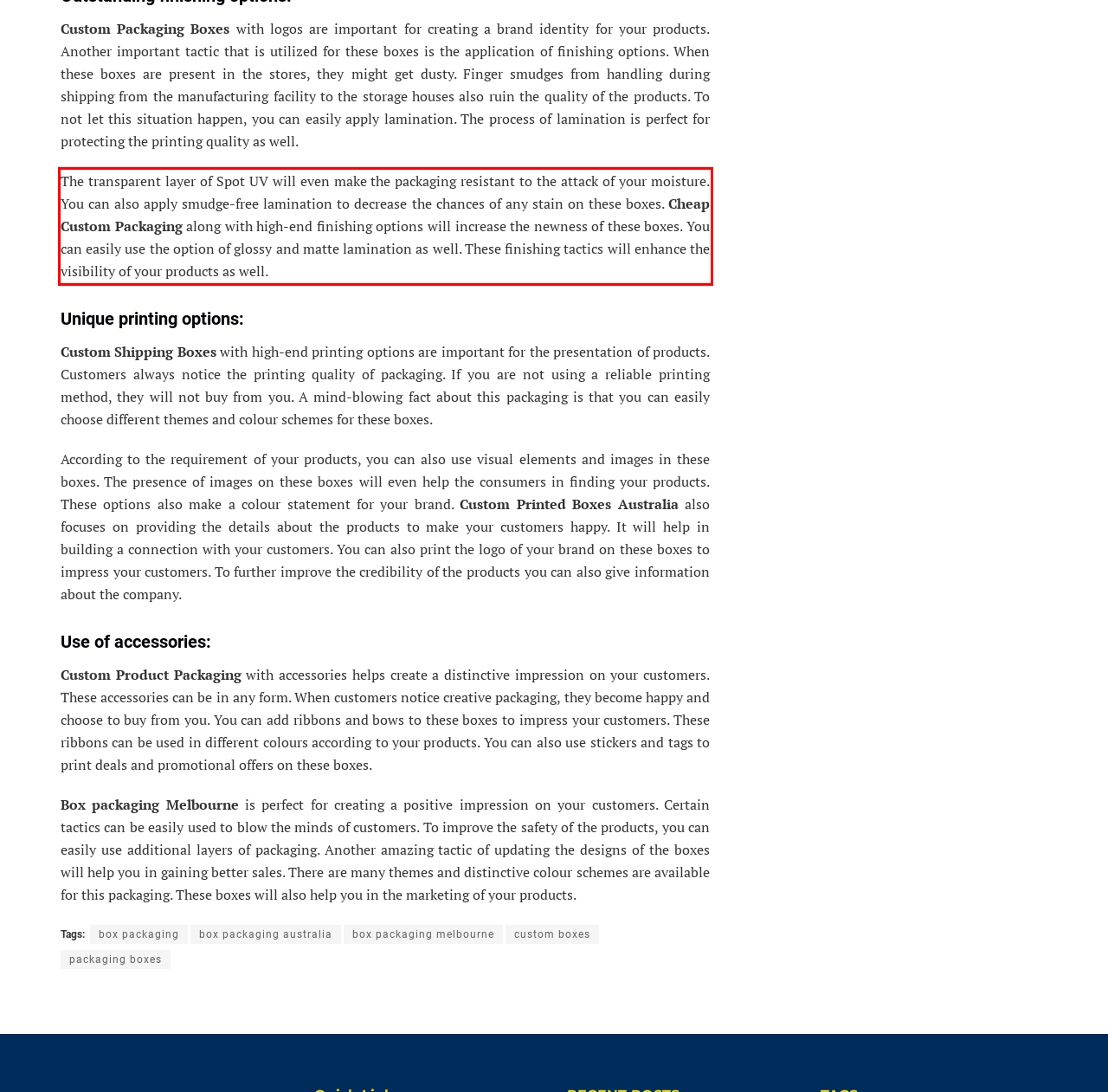Analyze the webpage screenshot and use OCR to recognize the text content in the red bounding box.

The transparent layer of Spot UV will even make the packaging resistant to the attack of your moisture. You can also apply smudge-free lamination to decrease the chances of any stain on these boxes. Cheap Custom Packaging along with high-end finishing options will increase the newness of these boxes. You can easily use the option of glossy and matte lamination as well. These finishing tactics will enhance the visibility of your products as well.